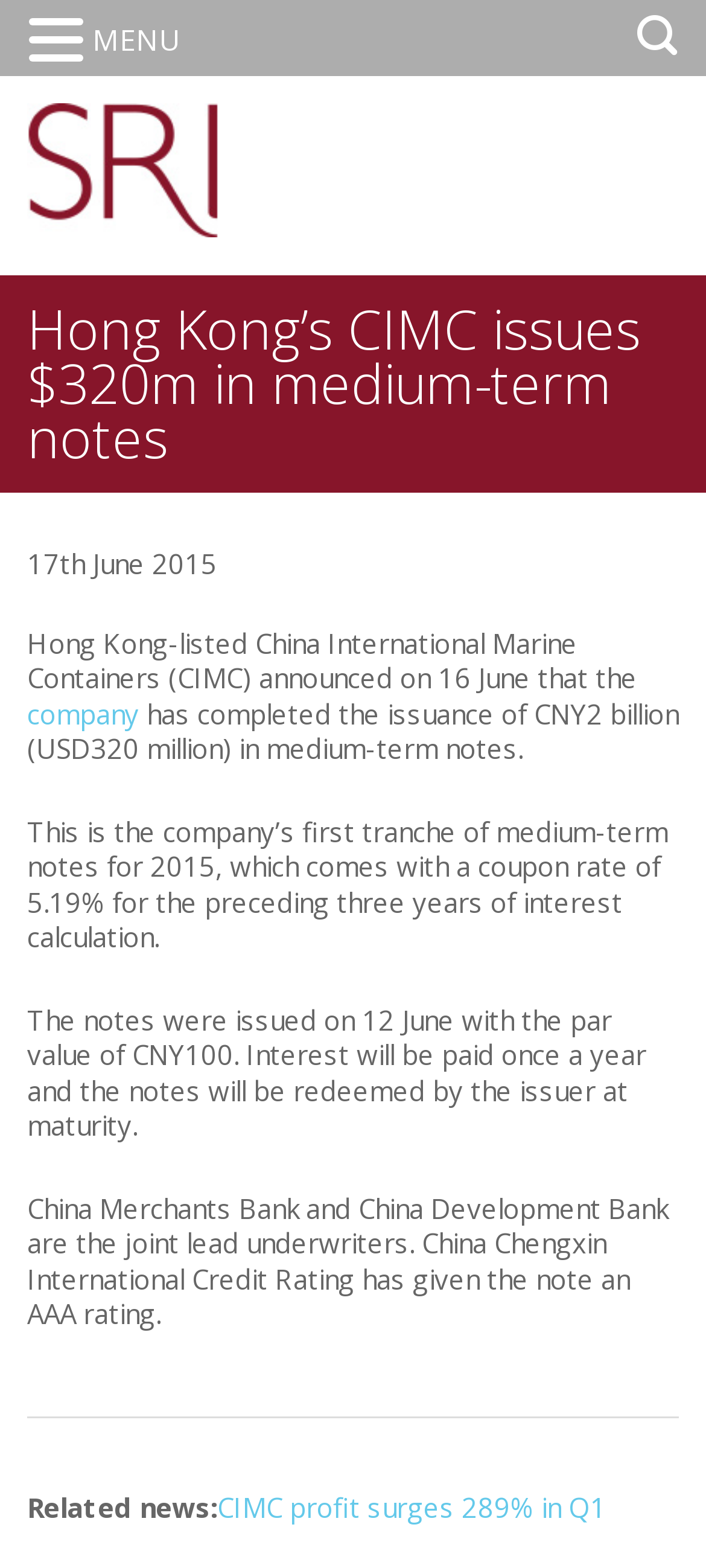What is the name of the company issuing medium-term notes?
Provide a detailed and well-explained answer to the question.

I found the answer by reading the text in the webpage, specifically the sentence 'Hong Kong-listed China International Marine Containers (CIMC) announced on 16 June that the company has completed the issuance of CNY2 billion (USD320 million) in medium-term notes.'